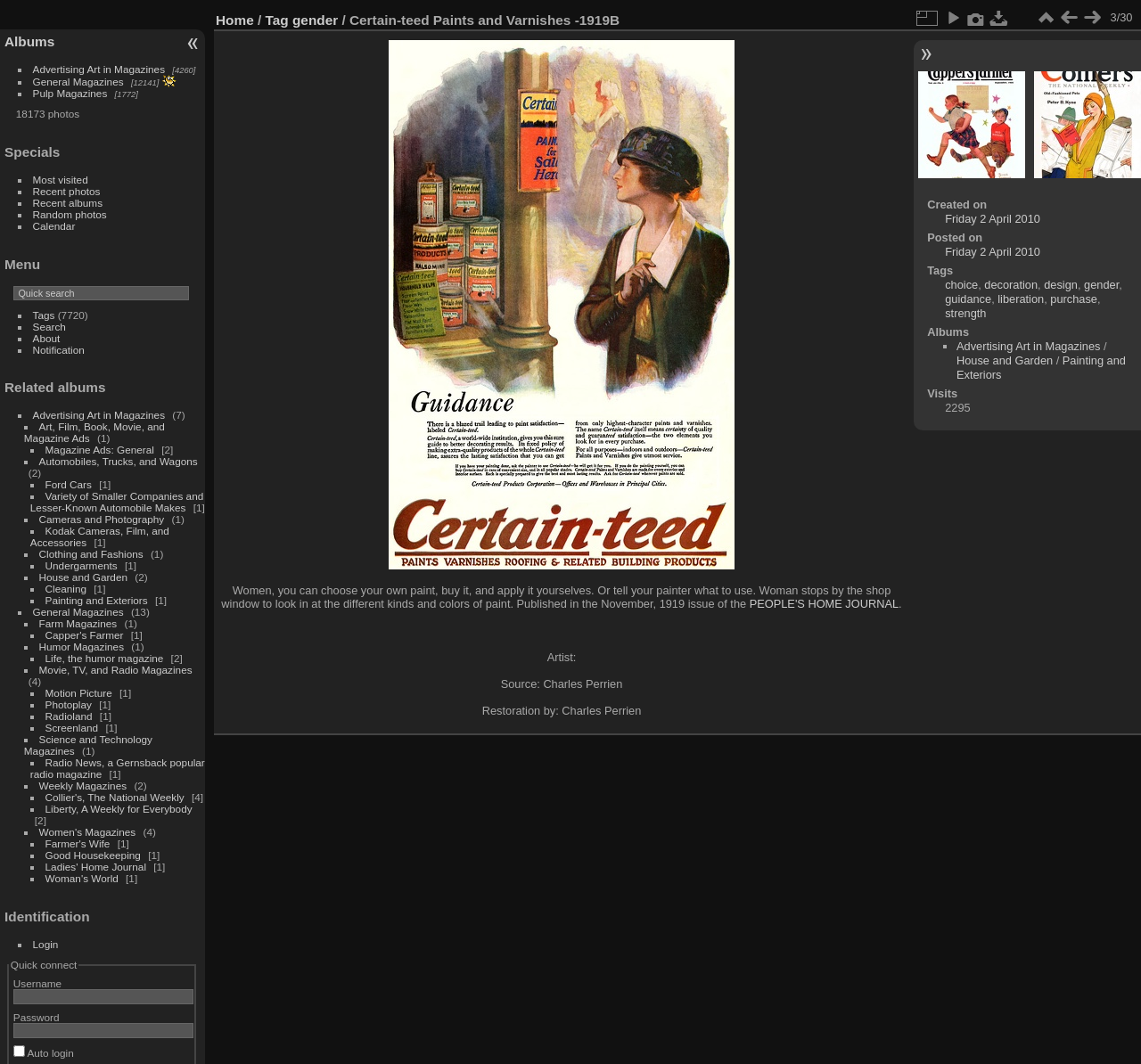Find the bounding box coordinates for the area you need to click to carry out the instruction: "Click on Albums". The coordinates should be four float numbers between 0 and 1, indicated as [left, top, right, bottom].

[0.004, 0.032, 0.048, 0.046]